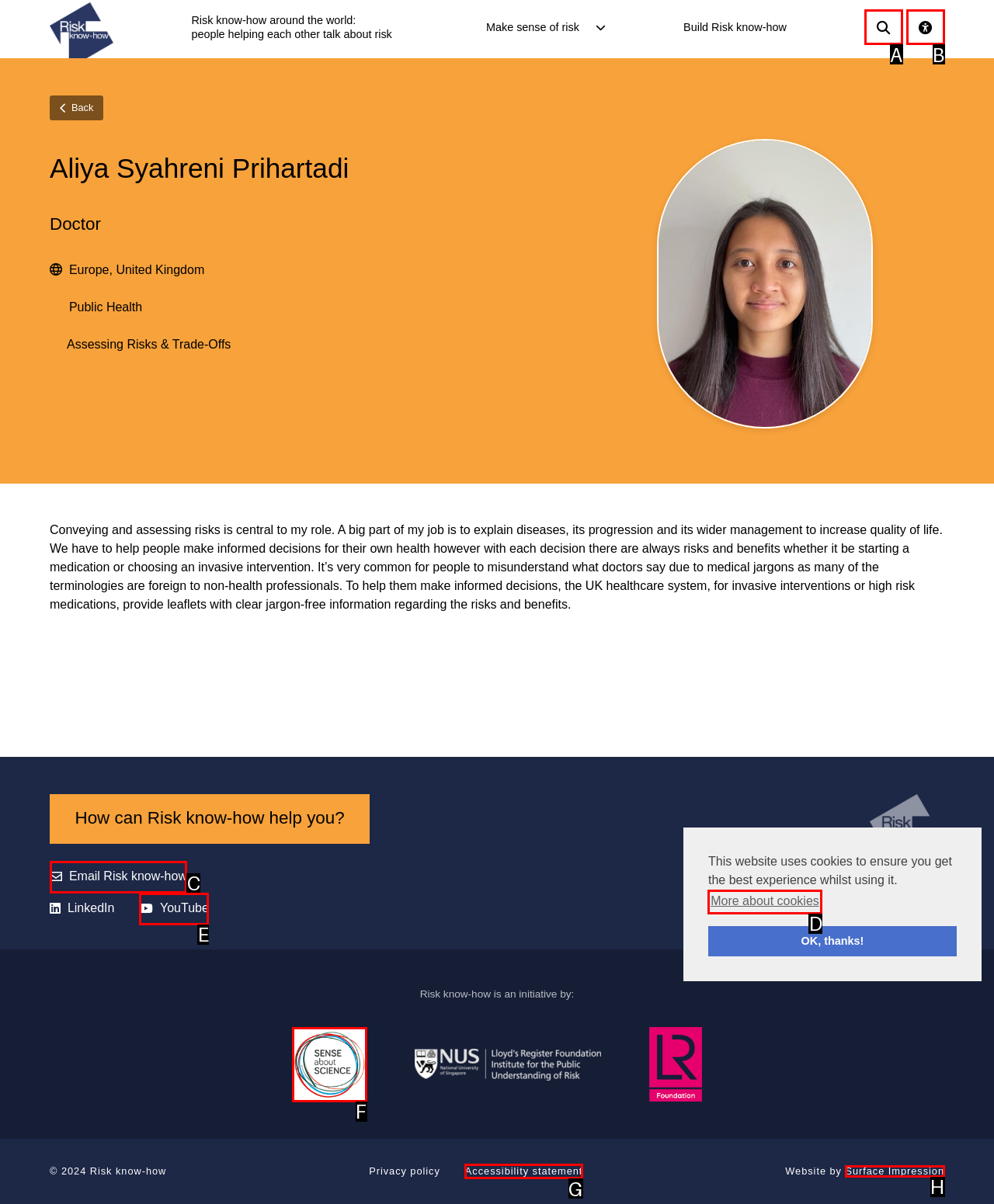Select the UI element that should be clicked to execute the following task: Learn more about cookies
Provide the letter of the correct choice from the given options.

D